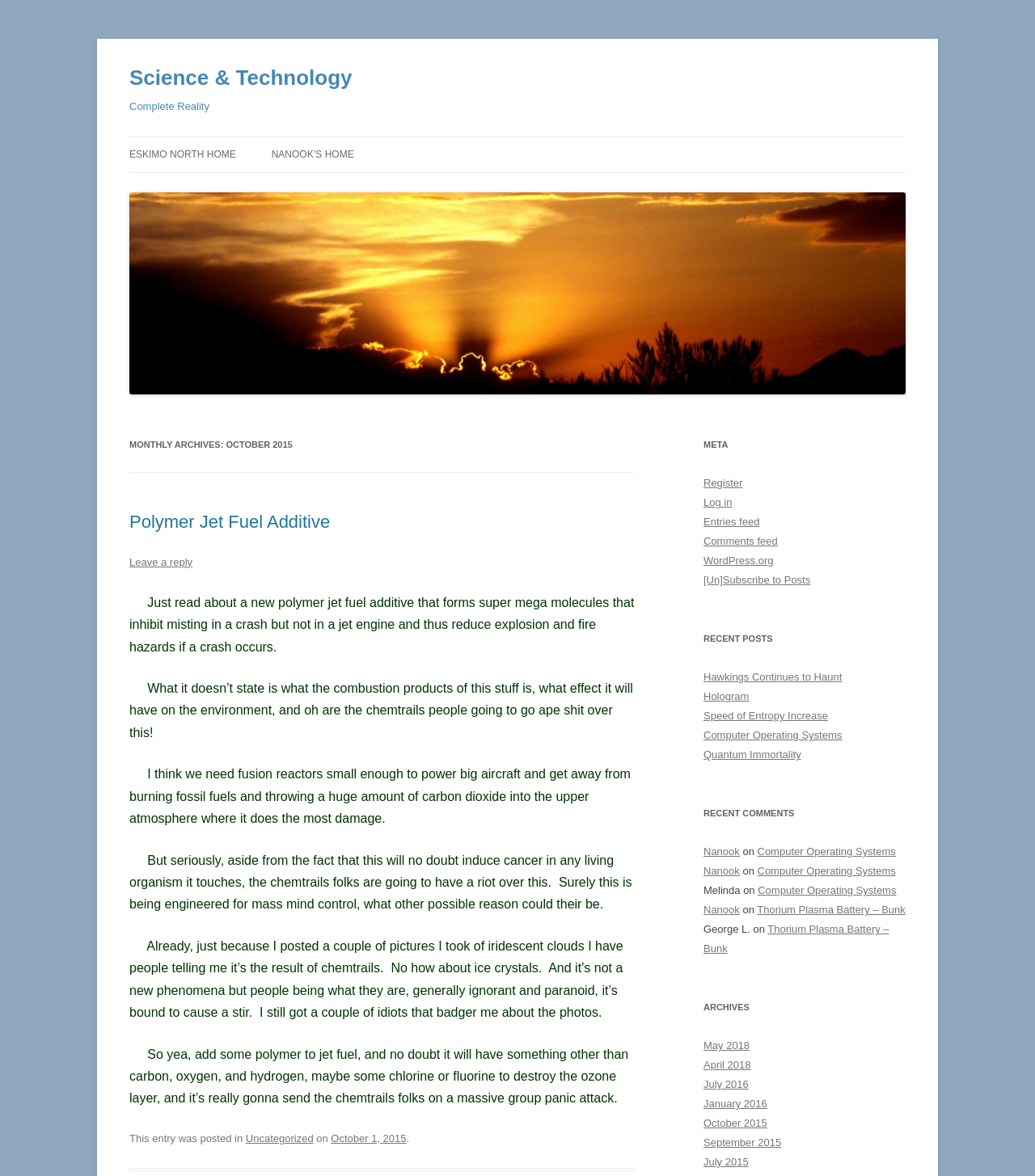From the webpage screenshot, predict the bounding box coordinates (top-left x, top-left y, bottom-right x, bottom-right y) for the UI element described here: New User Free Trial

[0.125, 0.203, 0.281, 0.231]